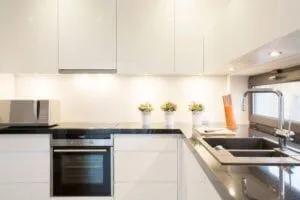Answer succinctly with a single word or phrase:
What is positioned along the counter?

Decorative potted plants